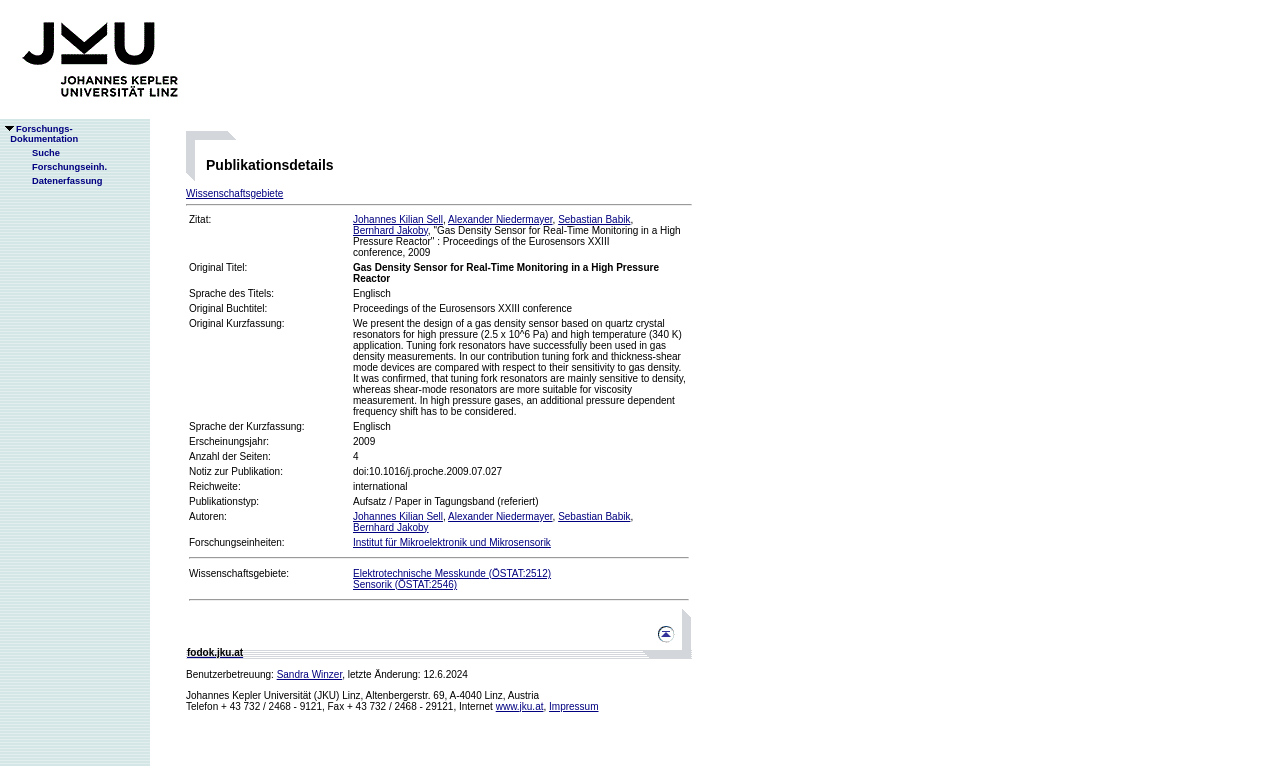Give a comprehensive overview of the webpage, including key elements.

The webpage is a publication details page from the JKU-FoDok research documentation of the University of Linz. At the top, there is a logo of JKU Linz, accompanied by a link to the university's website. Next to the logo, there are several links to different sections of the website, including "Forschungs-Dokumentation" (Research Documentation), "Suche" (Search), "Forschungseinheiten" (Research Units), and "Datenerfassung" (Data Collection).

Below the top section, there is a table containing the publication details. The table has several rows, each with a label on the left and the corresponding information on the right. The labels include "Zitat" (Citation), "Original Titel" (Original Title), "Sprache des Titels" (Language of the Title), "Original Buchtitel" (Original Book Title), "Original Kurzfassung" (Original Abstract), "Sprache der Kurzfassung" (Language of the Abstract), "Erscheinungsjahr" (Year of Publication), "Anzahl der Seiten" (Number of Pages), "Notiz zur Publikation" (Note on the Publication), "Reichweite" (Scope), "Publikationstyp" (Publication Type), "Autoren" (Authors), and "Forschungseinheiten" (Research Units).

The publication details include the title "Gas Density Sensor for Real-Time Monitoring in a High Pressure Reactor", the authors' names, the publication year, and the abstract, which describes the design of a gas density sensor based on quartz crystal resonators for high pressure and high temperature applications. There are also links to the authors' names, which likely lead to their profiles or other publications.